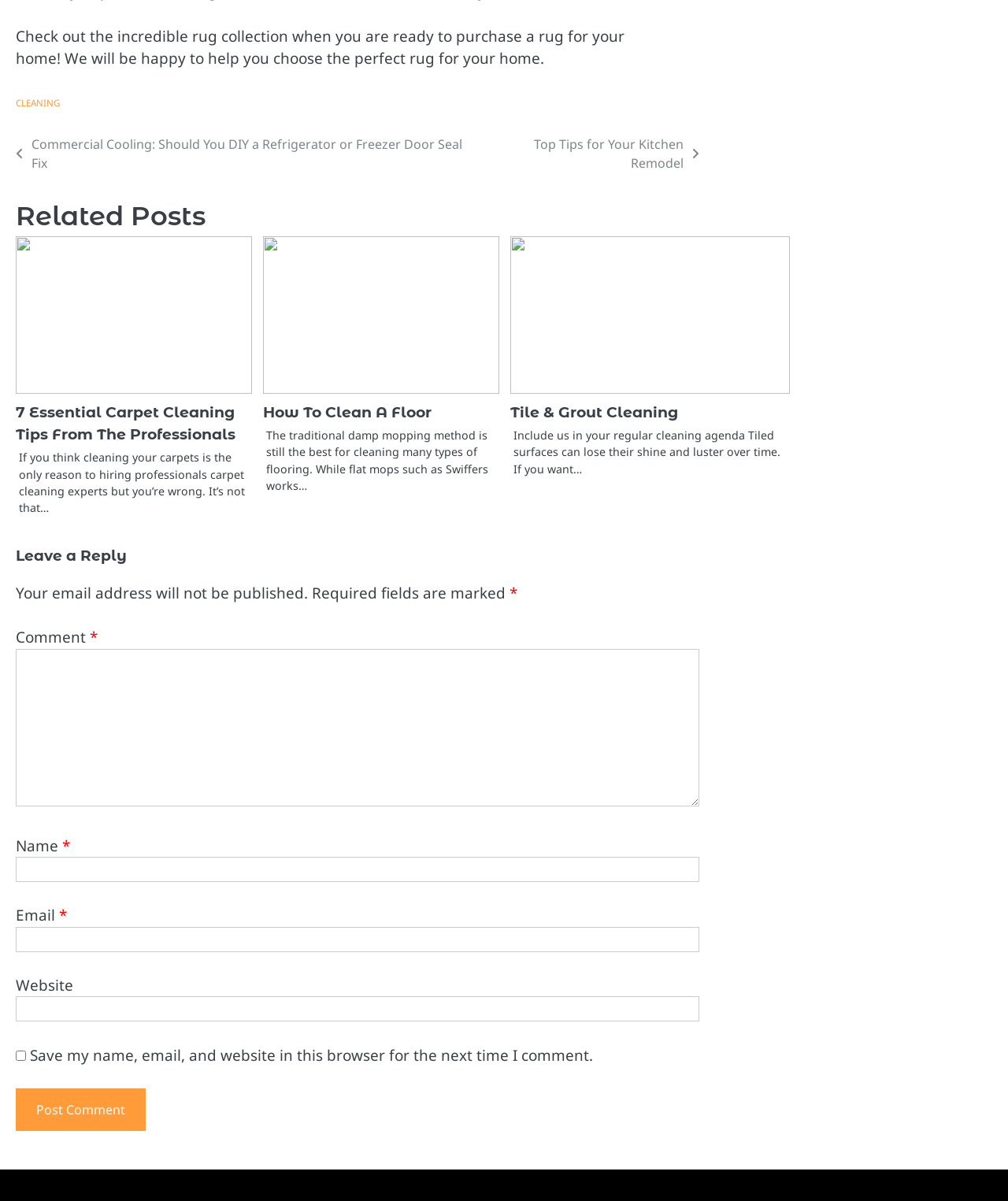How many related posts are shown on this webpage?
Refer to the screenshot and deliver a thorough answer to the question presented.

I can see three article elements with headings and links, which are likely related posts, indicating that there are three related posts shown on this webpage.